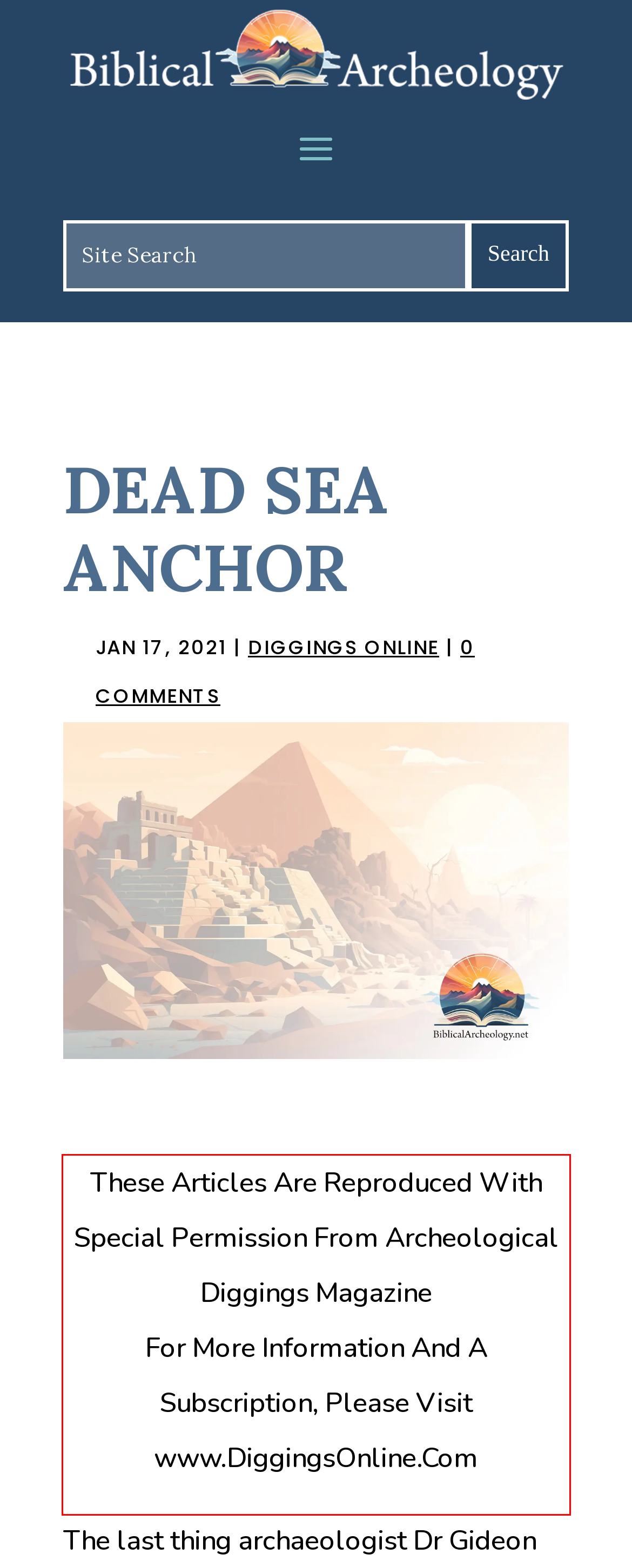Please extract the text content within the red bounding box on the webpage screenshot using OCR.

These Articles Are Reproduced With Special Permission From Archeological Diggings Magazine For More Information And A Subscription, Please Visit www.DiggingsOnline.Com